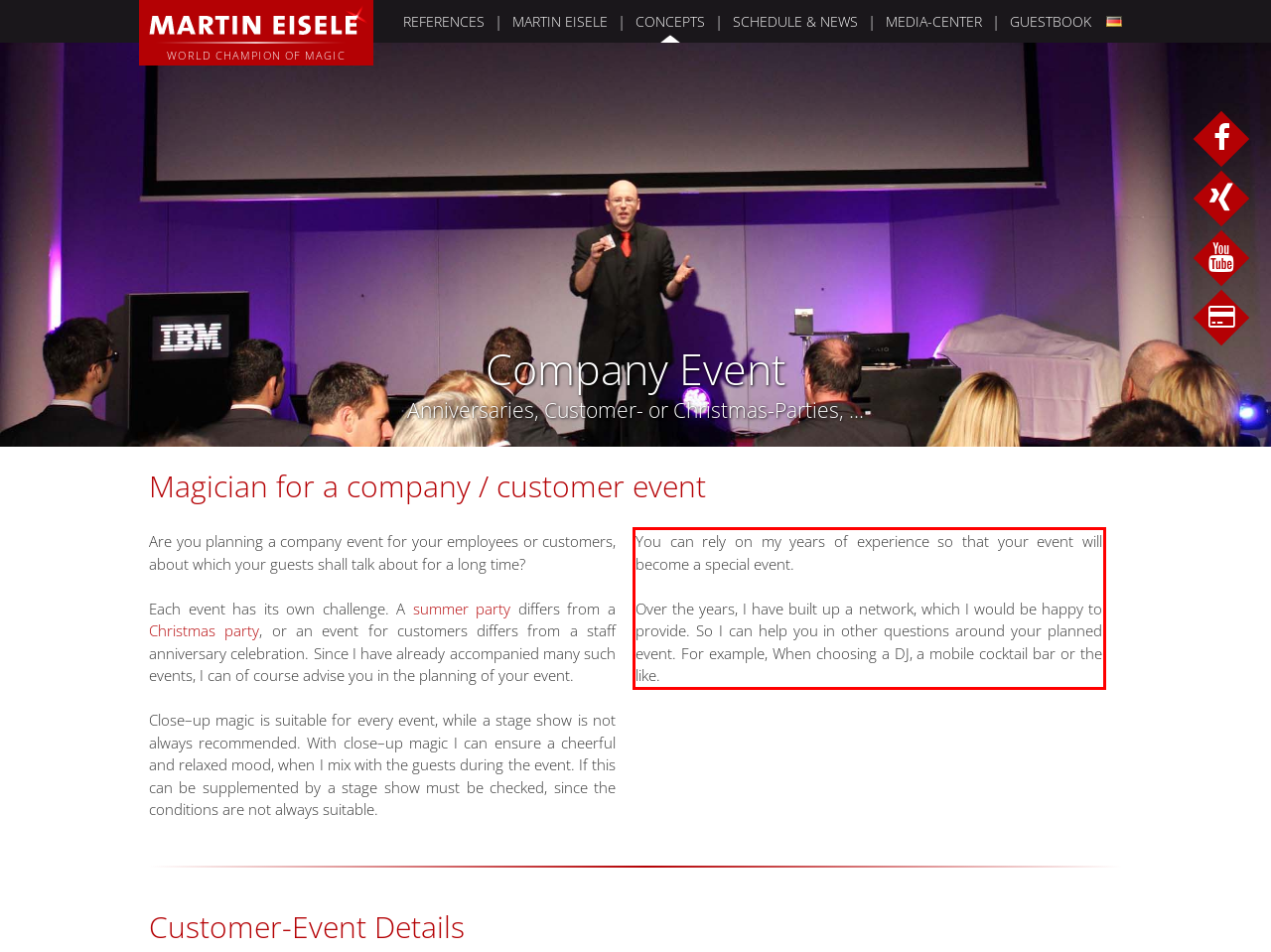In the screenshot of the webpage, find the red bounding box and perform OCR to obtain the text content restricted within this red bounding box.

You can rely on my years of experience so that your event will become a special event. Over the years, I have built up a network, which I would be happy to provide. So I can help you in other questions around your planned event. For example, When choosing a DJ, a mobile cocktail bar or the like.